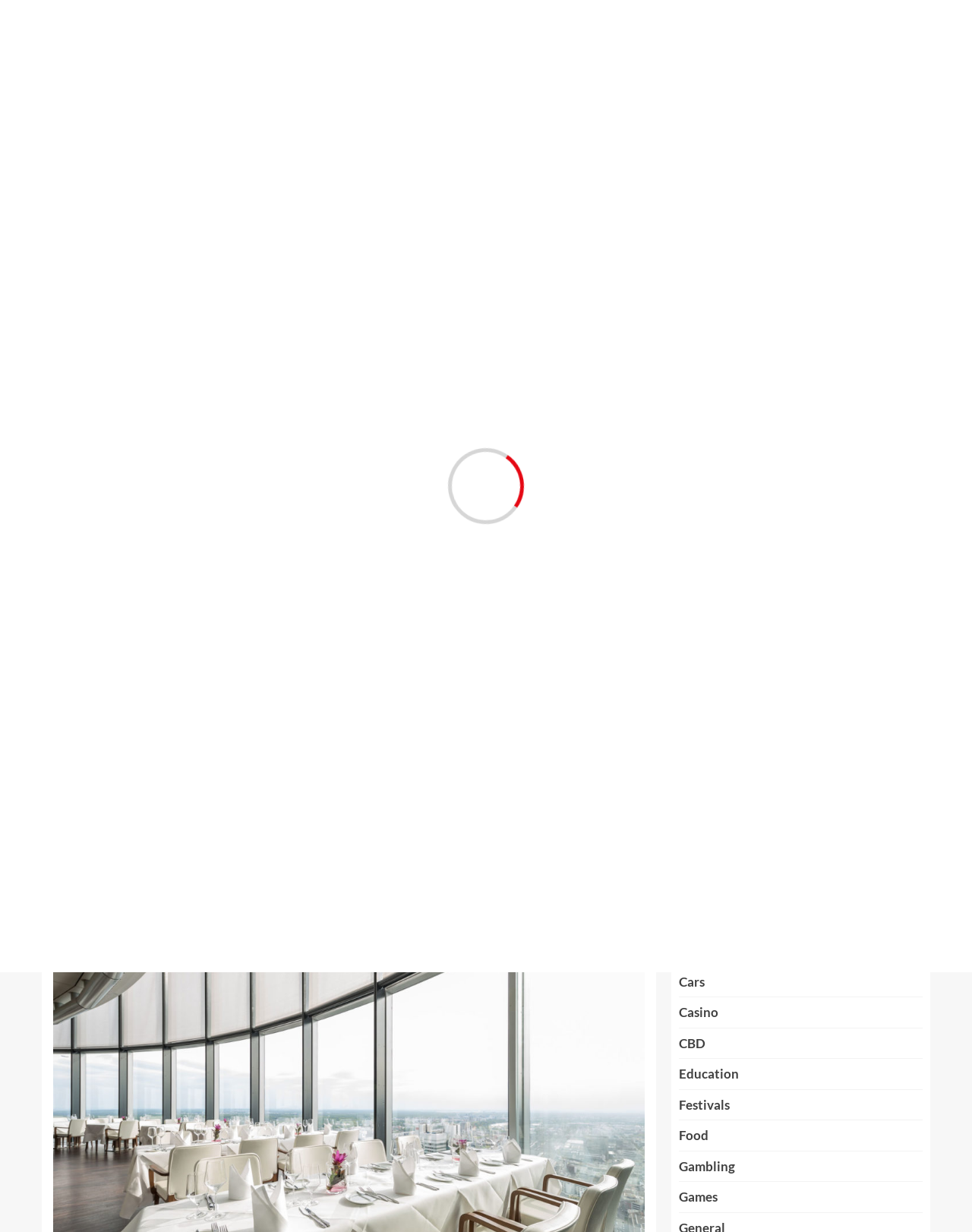Determine the bounding box coordinates of the target area to click to execute the following instruction: "Search for something."

[0.698, 0.207, 0.949, 0.23]